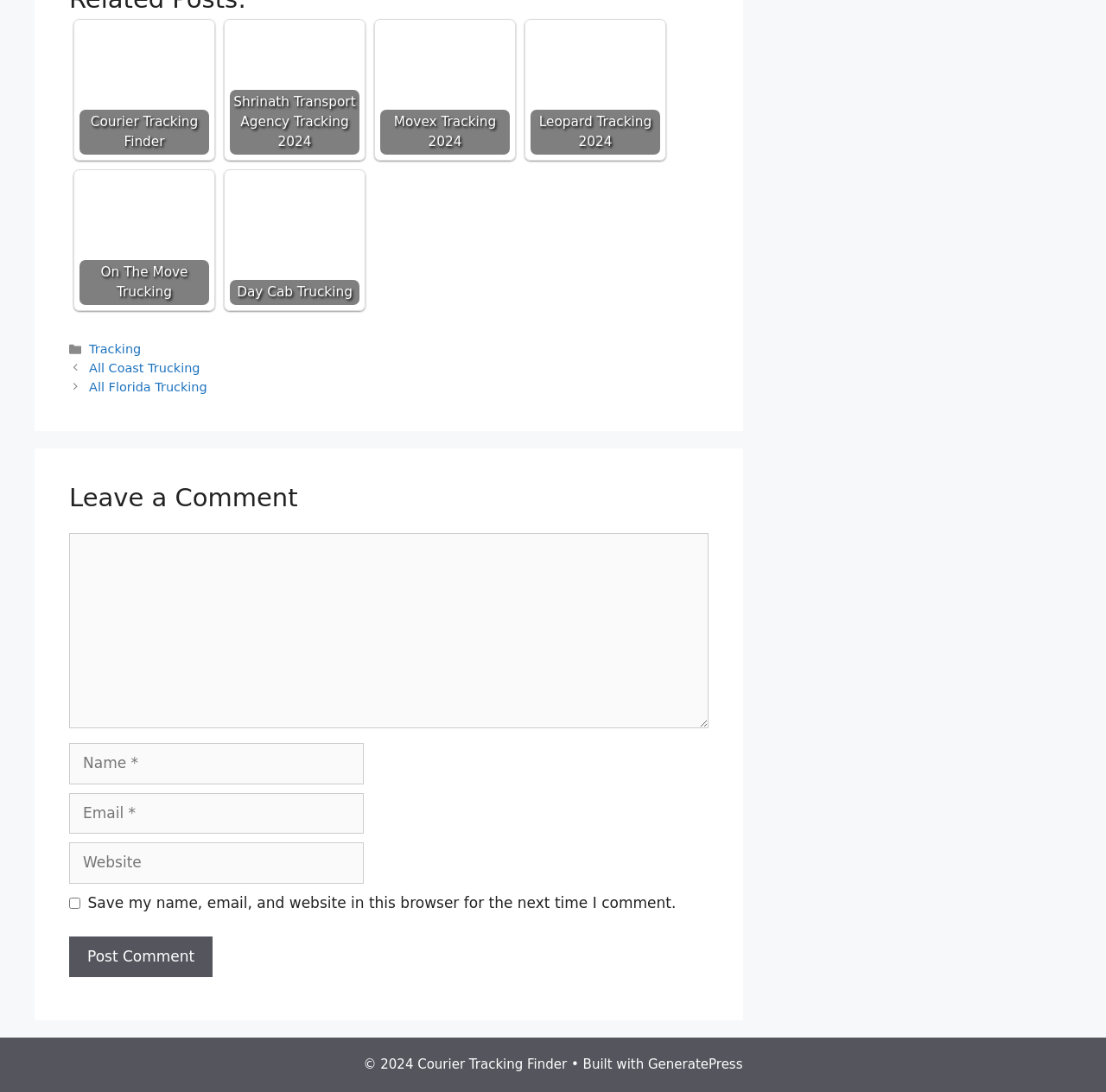Respond to the question below with a single word or phrase:
What is the name of the theme used to build the website?

GeneratePress